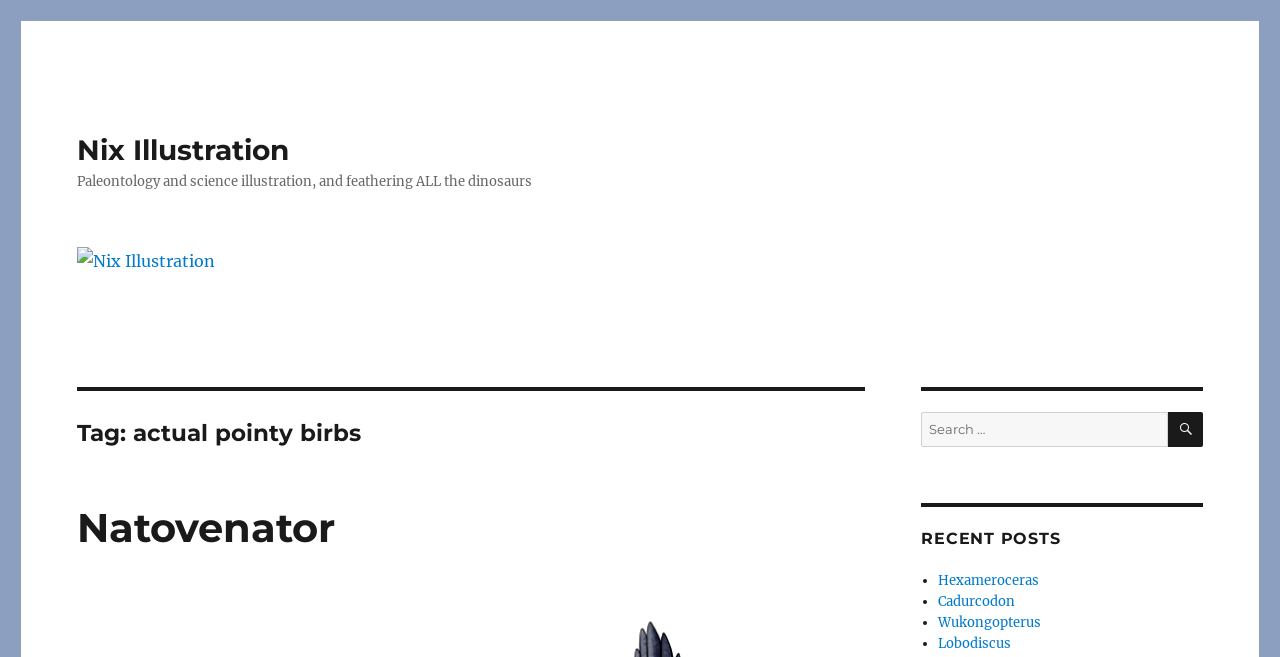Utilize the details in the image to thoroughly answer the following question: What is the main topic of this website?

Based on the static text 'Paleontology and science illustration, and feathering ALL the dinosaurs' on the webpage, it can be inferred that the main topic of this website is paleontology.